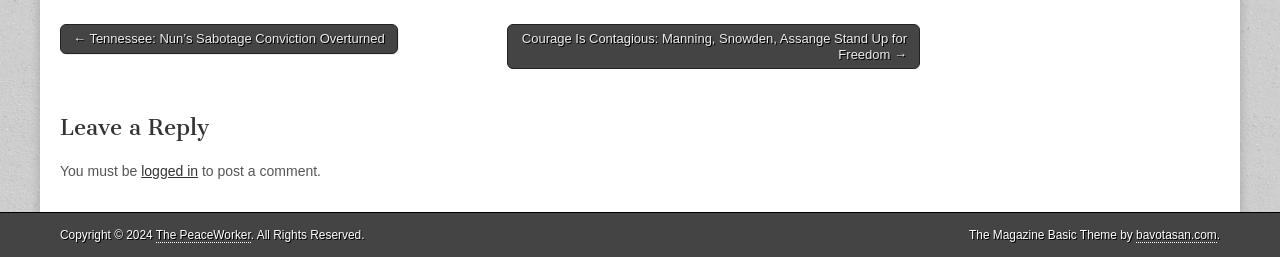What is above the 'Leave a Reply' heading?
Please use the image to deliver a detailed and complete answer.

By analyzing the bounding box coordinates, I found that the 'Post navigation' heading has a smaller y1 value than the 'Leave a Reply' heading, indicating that it is above the 'Leave a Reply' heading.